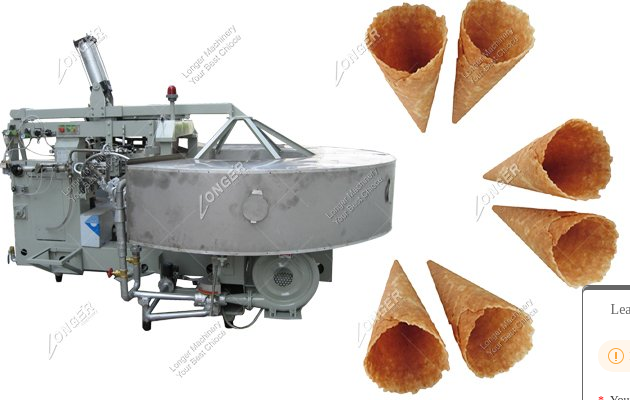Paint a vivid picture with your words by describing the image in detail.

The image showcases an industrial ice cream cone making machine, prominently designed for efficient production. The machine features a robust circular base with a large cooking chamber, equipped with a high-performance filling system to automate the process of producing ice cream cones. Surrounding the machine are several finished waffle cones, demonstrating the product's quality and variety. The machine is perfect for businesses looking to enter the ice cream industry or enhance their current production capabilities, emphasizing both ease of use and high efficiency. This setup is ideal for those interested in starting an ice cream cone making business, reflecting the demand for quality food containers in the market.